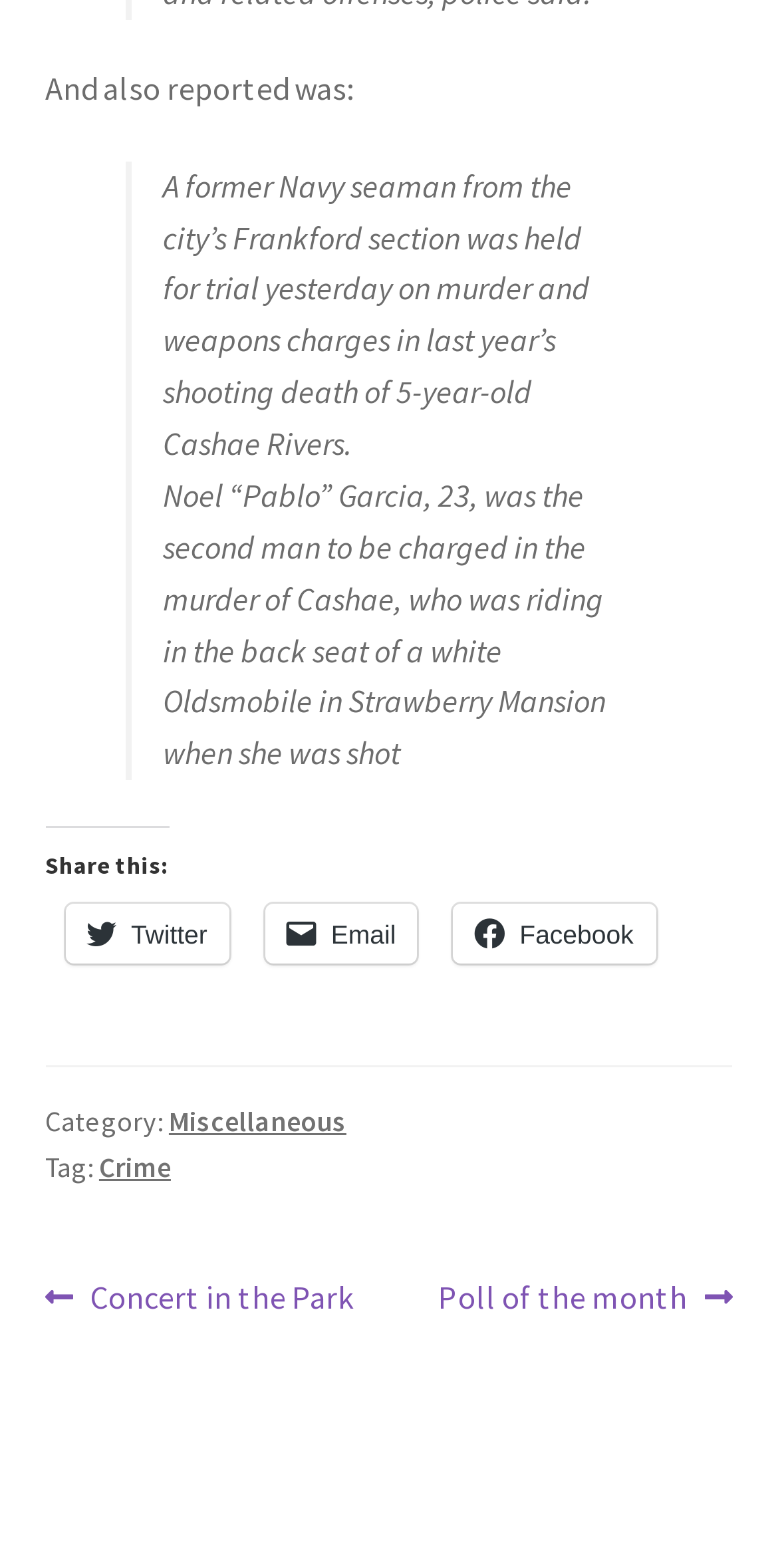Please provide a detailed answer to the question below by examining the image:
What is the tag of the news article?

I found the answer by looking at the section of the webpage that contains the category and tag information. It is mentioned that 'Tag: Crime'.